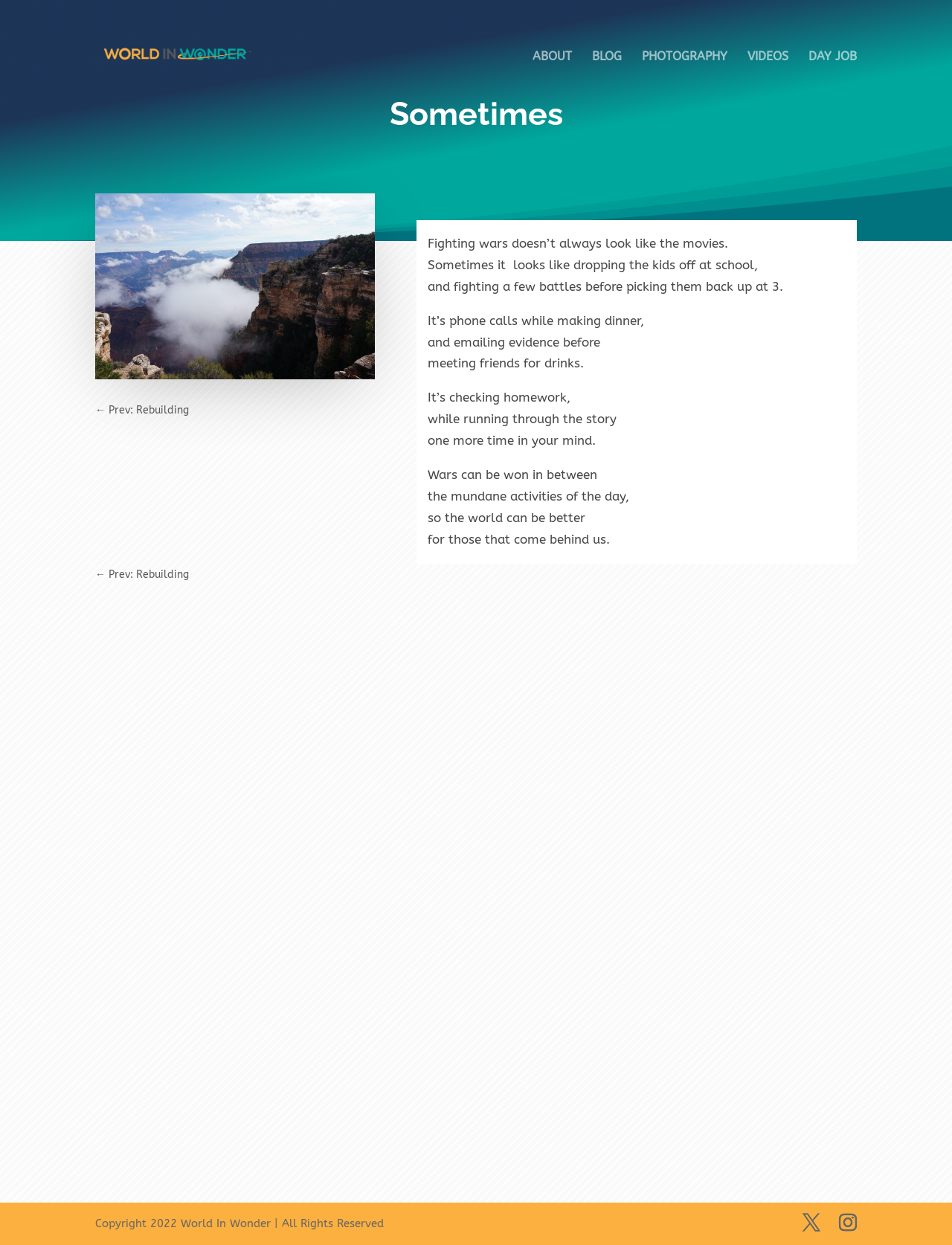What is the website about?
Based on the screenshot, provide a one-word or short-phrase response.

War and daily life